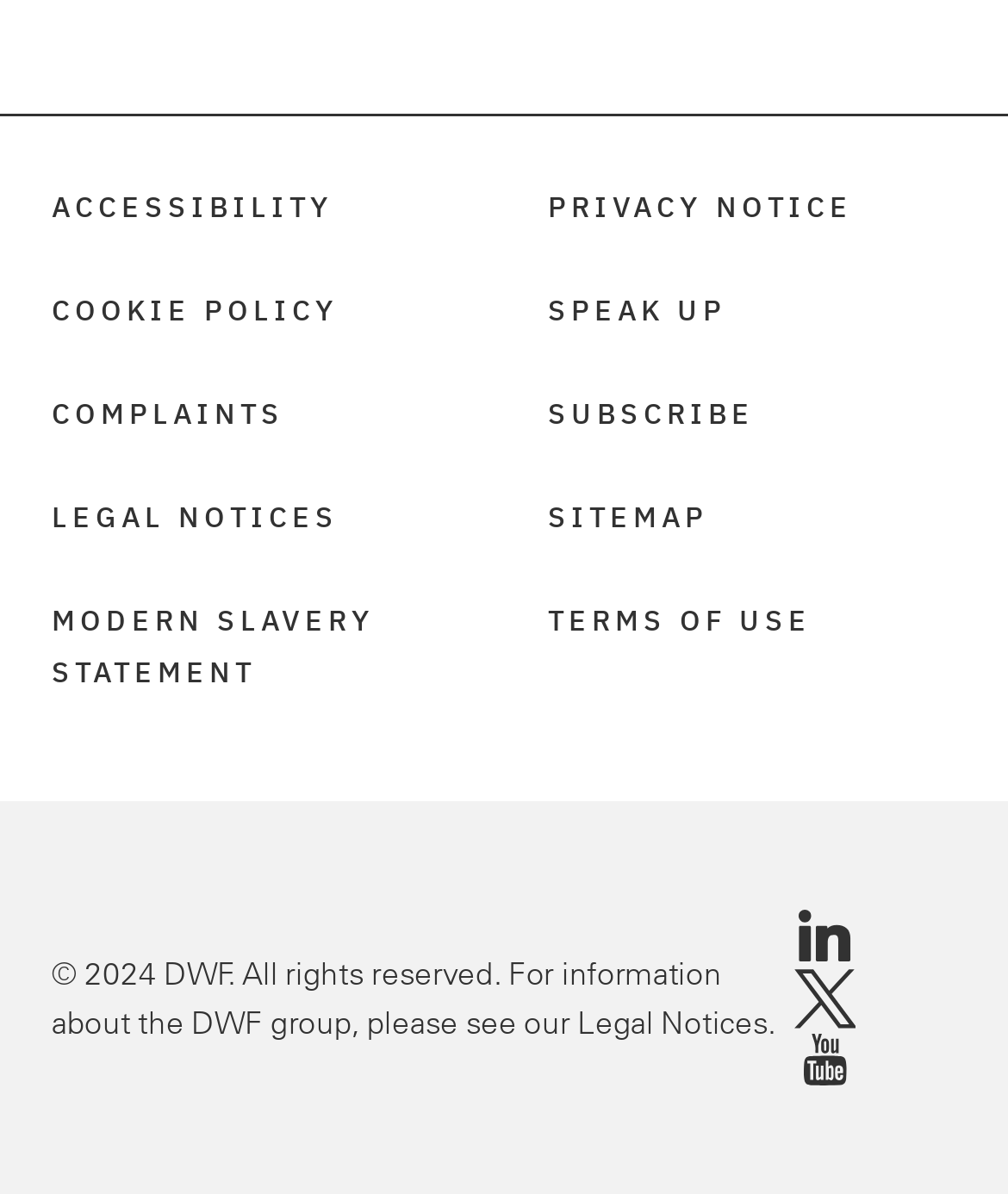Please locate the bounding box coordinates of the region I need to click to follow this instruction: "Click on Energías renovables".

None